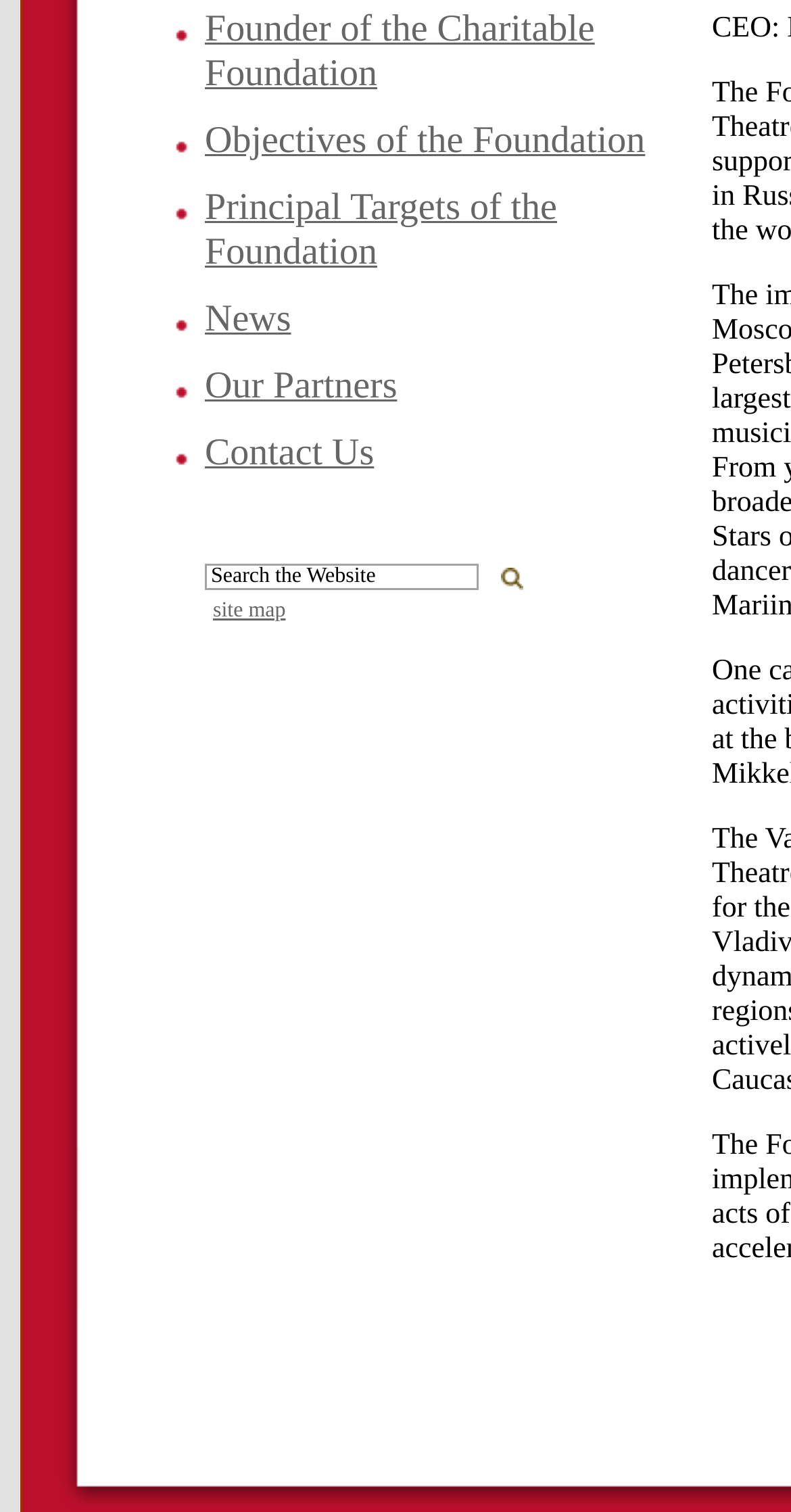Find the bounding box coordinates for the UI element whose description is: "News". The coordinates should be four float numbers between 0 and 1, in the format [left, top, right, bottom].

[0.213, 0.193, 0.862, 0.237]